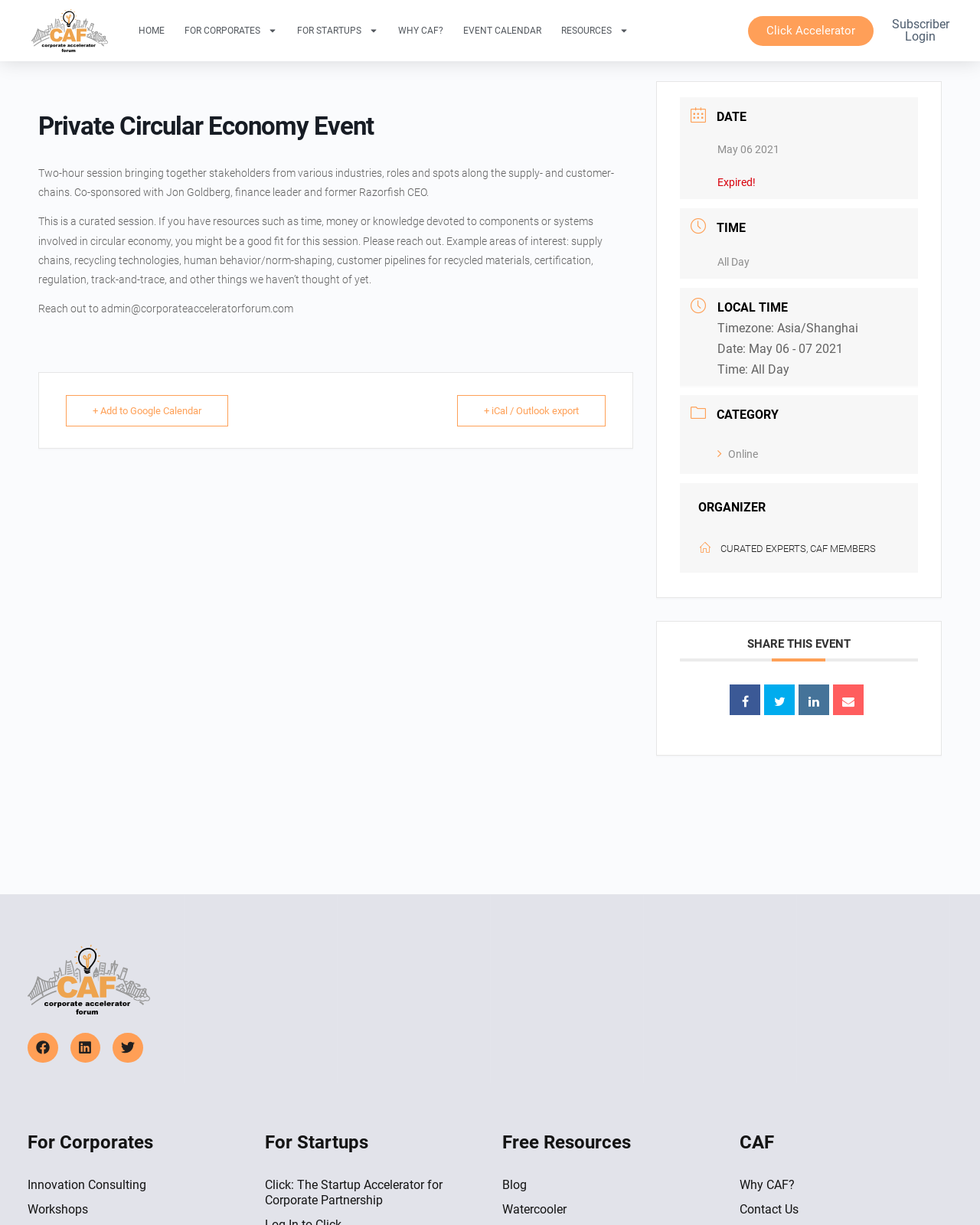Pinpoint the bounding box coordinates of the area that must be clicked to complete this instruction: "Click on Facebook".

[0.028, 0.843, 0.059, 0.868]